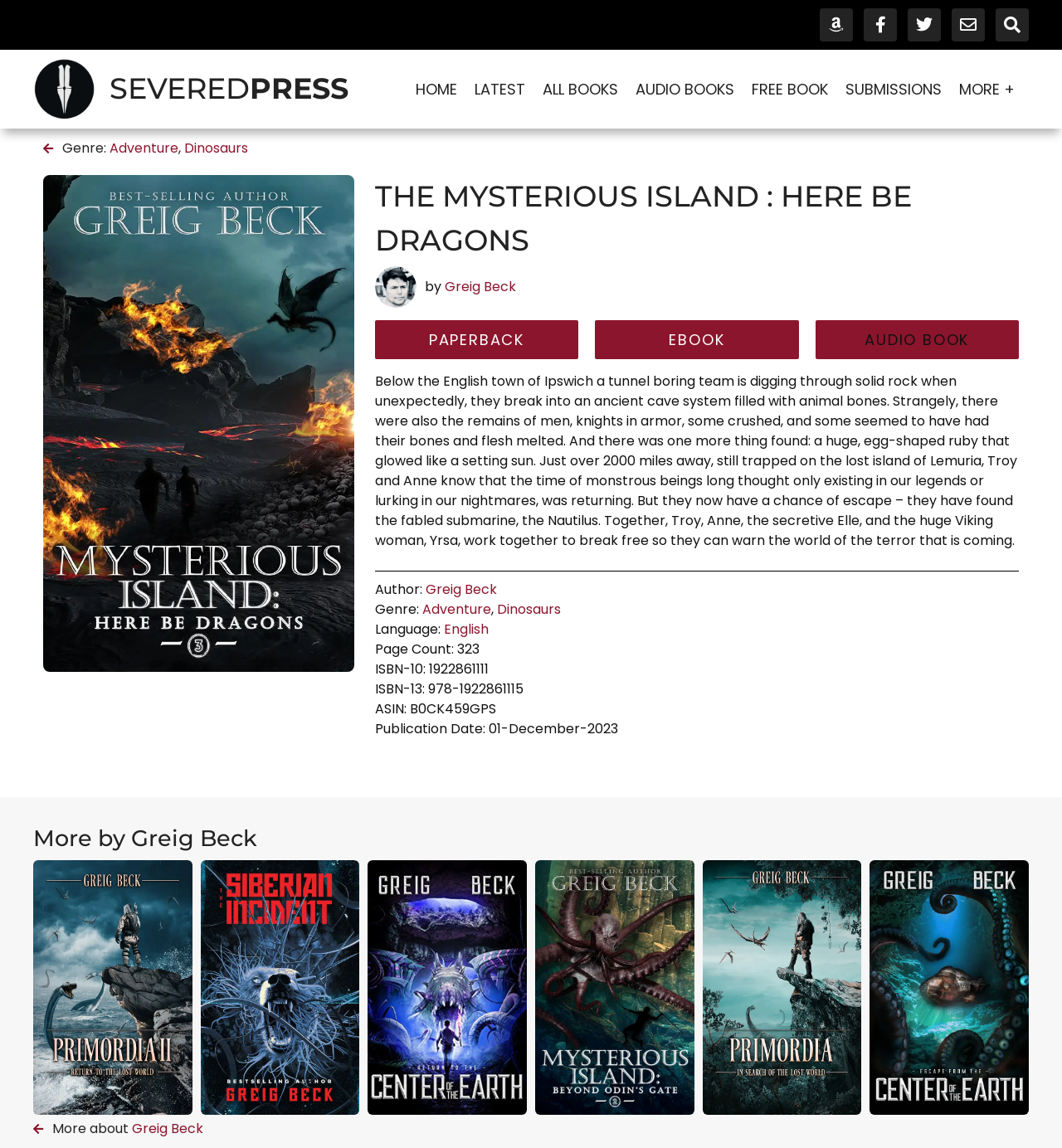Please give the bounding box coordinates of the area that should be clicked to fulfill the following instruction: "Visit Severed Press homepage". The coordinates should be in the format of four float numbers from 0 to 1, i.e., [left, top, right, bottom].

[0.103, 0.059, 0.337, 0.097]